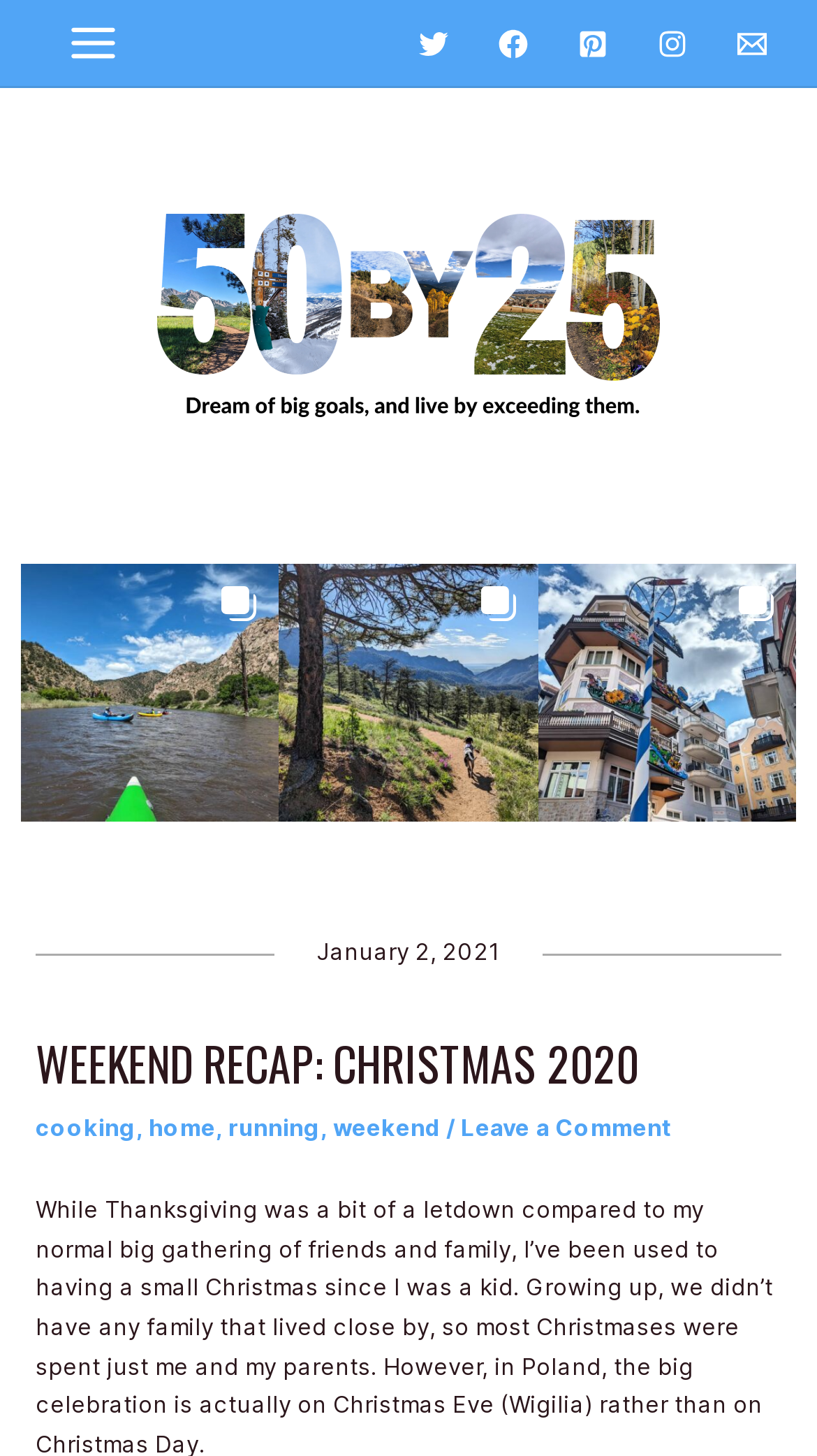Please determine the heading text of this webpage.

WEEKEND RECAP: CHRISTMAS 2020